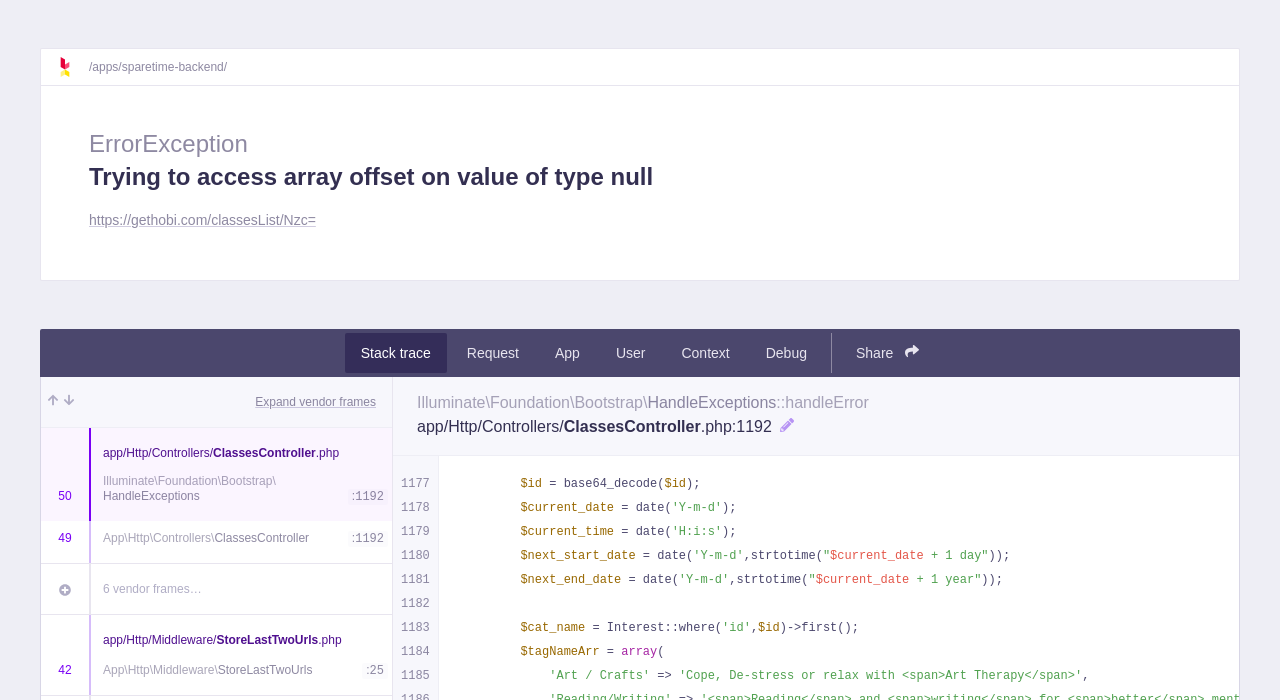Can you find the bounding box coordinates of the area I should click to execute the following instruction: "Click the 'Frame up (Key:K)' button"?

[0.037, 0.561, 0.046, 0.587]